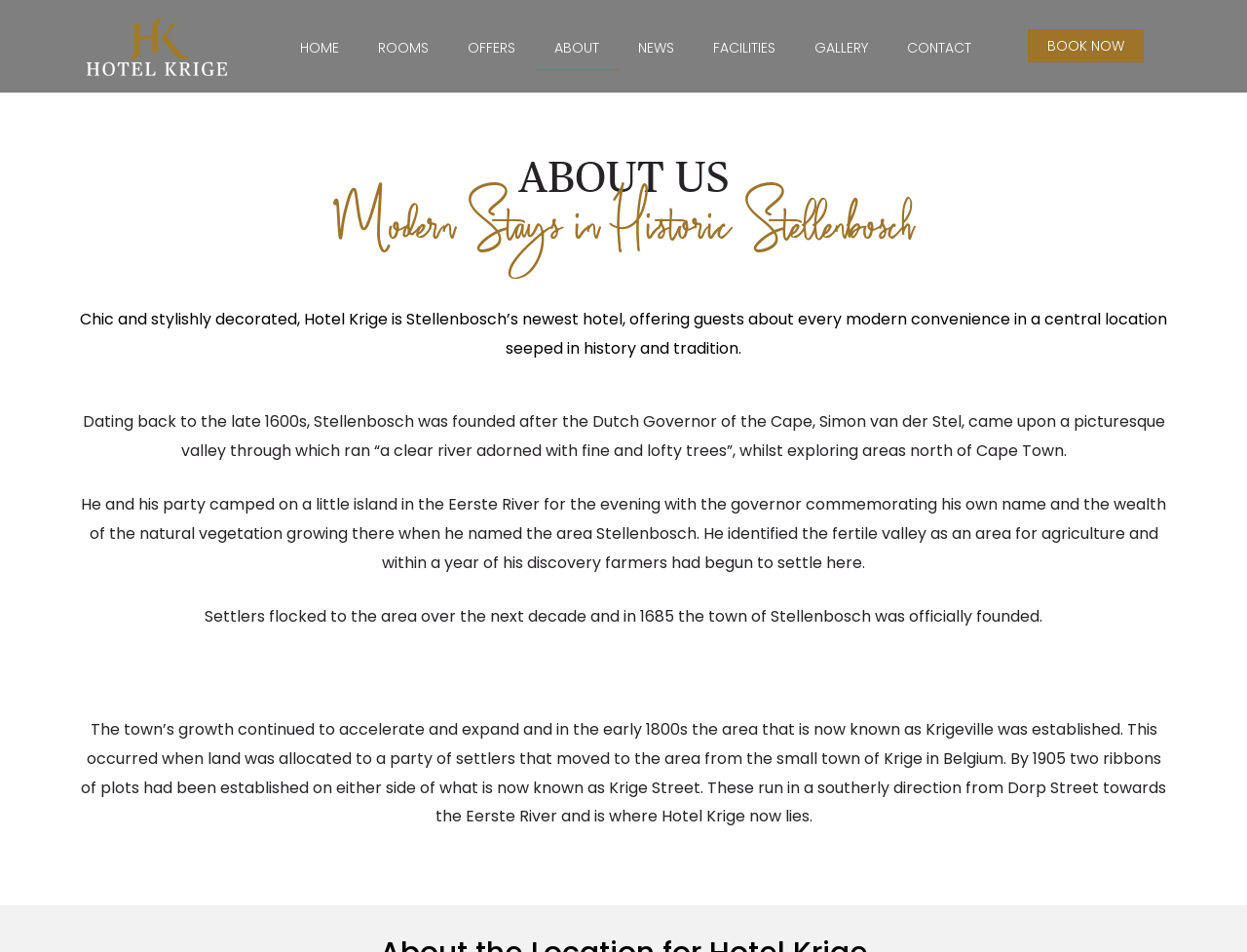Determine the bounding box coordinates of the region that needs to be clicked to achieve the task: "Click on the 'ROOMS' link".

[0.288, 0.027, 0.359, 0.074]